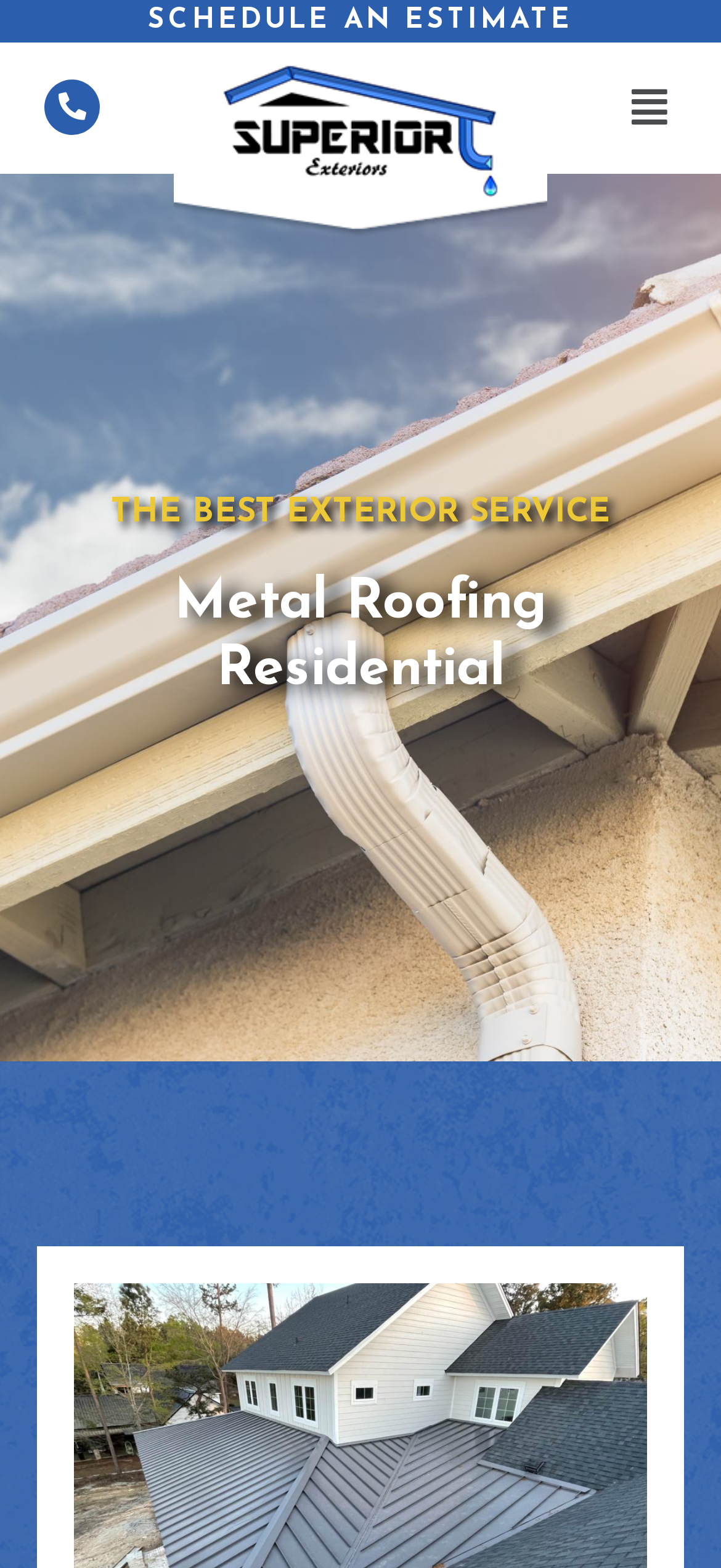Provide a brief response using a word or short phrase to this question:
What can be scheduled on this webpage?

An estimate